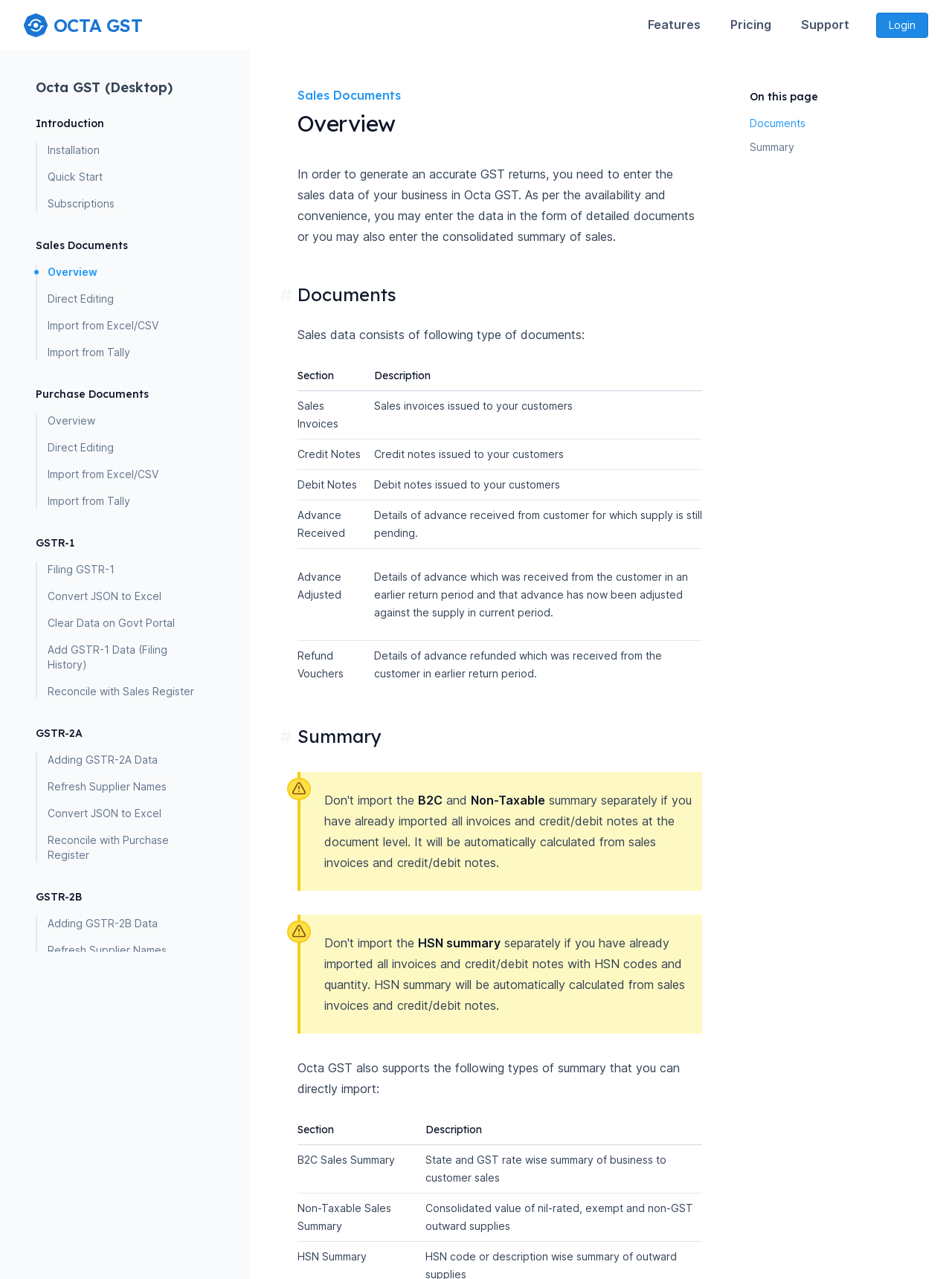Reply to the question with a single word or phrase:
What is the purpose of the 'GSTR-3B' section?

Filing GSTR-3B